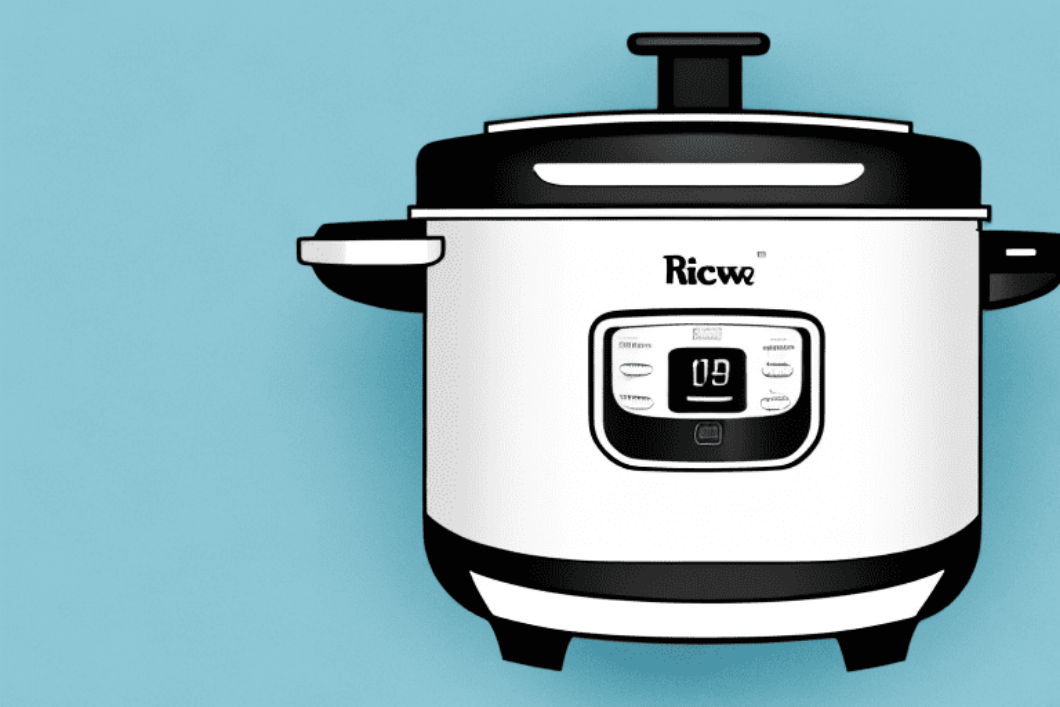Generate a detailed narrative of the image.

This image showcases a modern rice cooker against a soft blue background, emphasizing its sleek design and functionality. The rice cooker, prominently branded with the name "Ricwe," features a digital control panel at the front, displaying a timer set to 09:00. Its compact form is complemented by sturdy side handles, ensuring ease of use during cooking. This stylish kitchen appliance exemplifies convenience and efficiency, making it an excellent addition for anyone looking to prepare meals effortlessly while exploring various cooking techniques, such as pressure cooking.